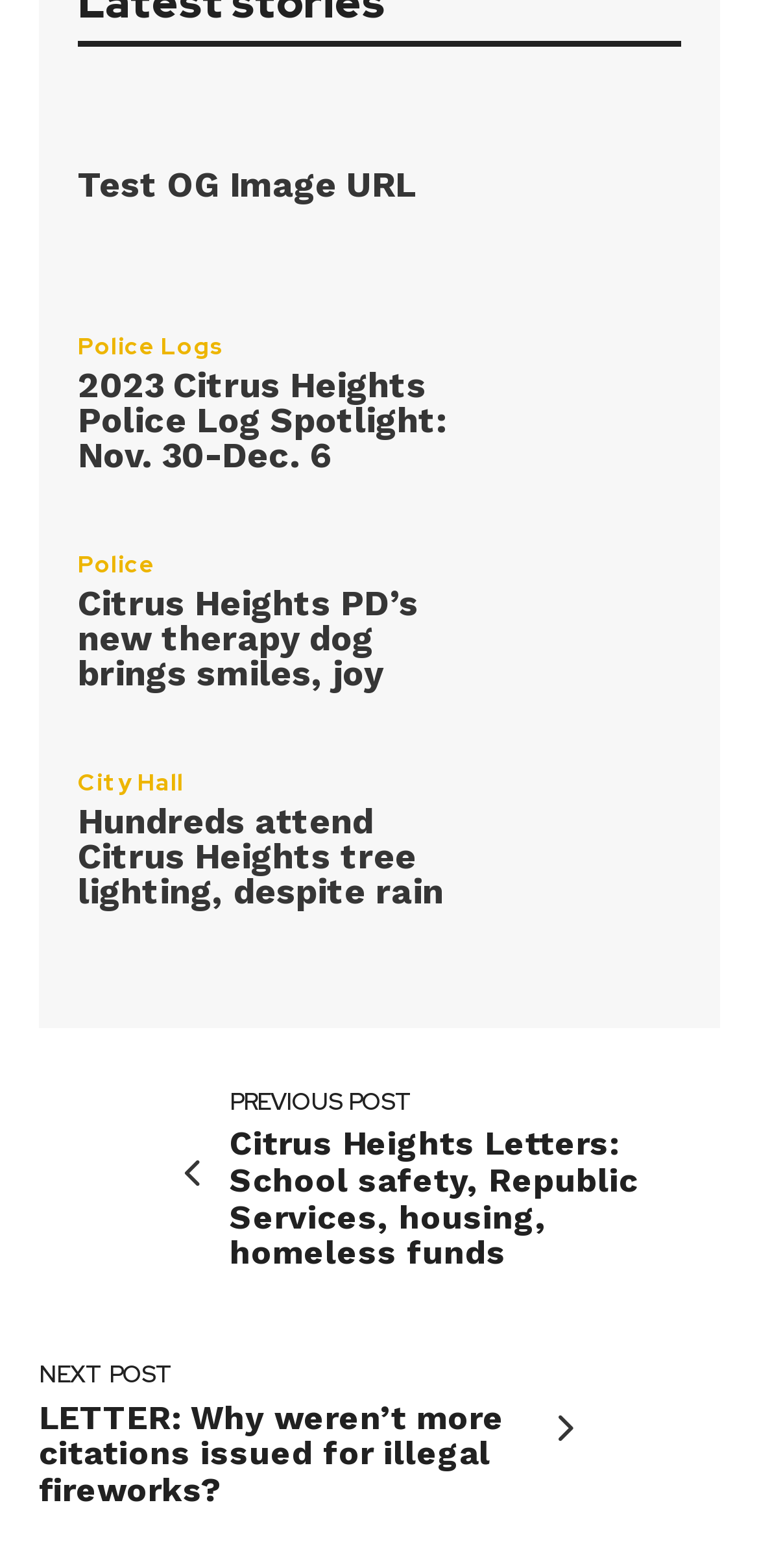Given the element description "parent_node: Police" in the screenshot, predict the bounding box coordinates of that UI element.

[0.635, 0.34, 0.897, 0.467]